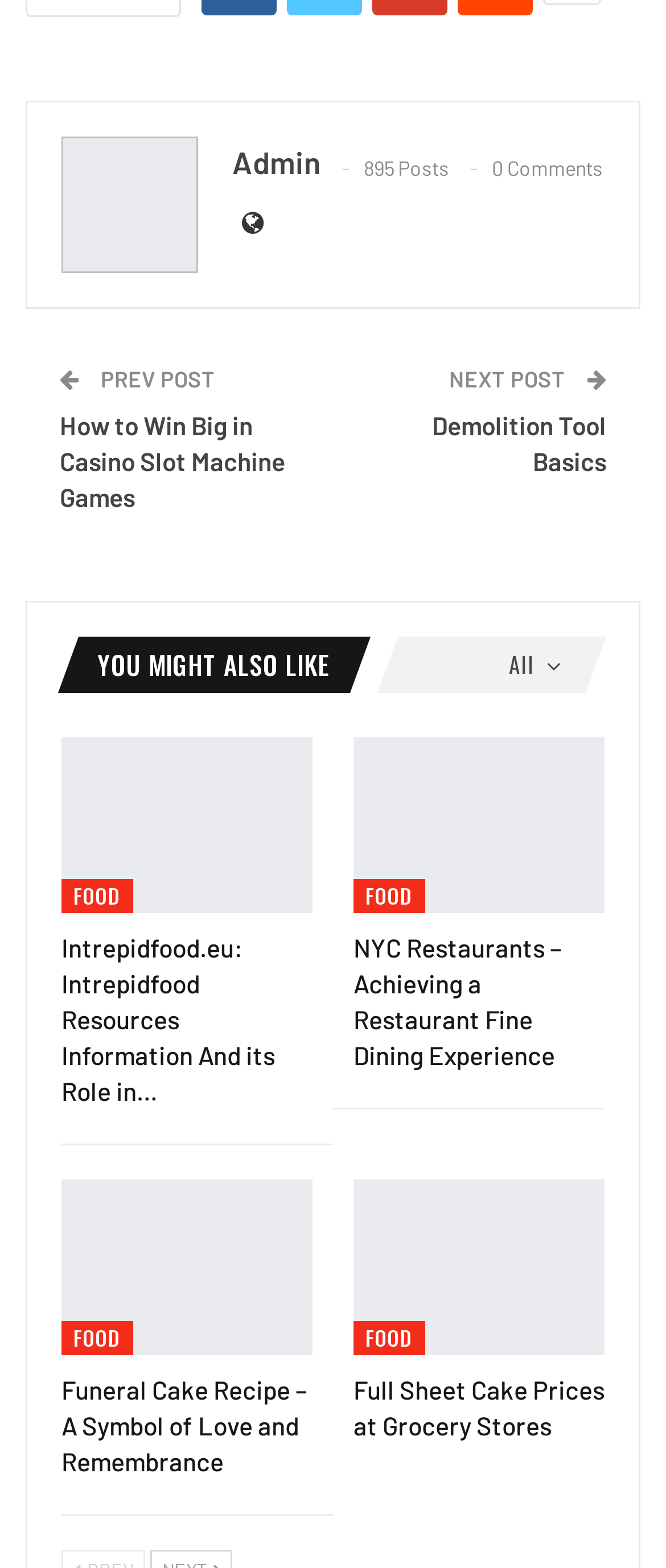Please identify the bounding box coordinates of the region to click in order to complete the given instruction: "Explore FOOD category". The coordinates should be four float numbers between 0 and 1, i.e., [left, top, right, bottom].

[0.092, 0.561, 0.199, 0.583]